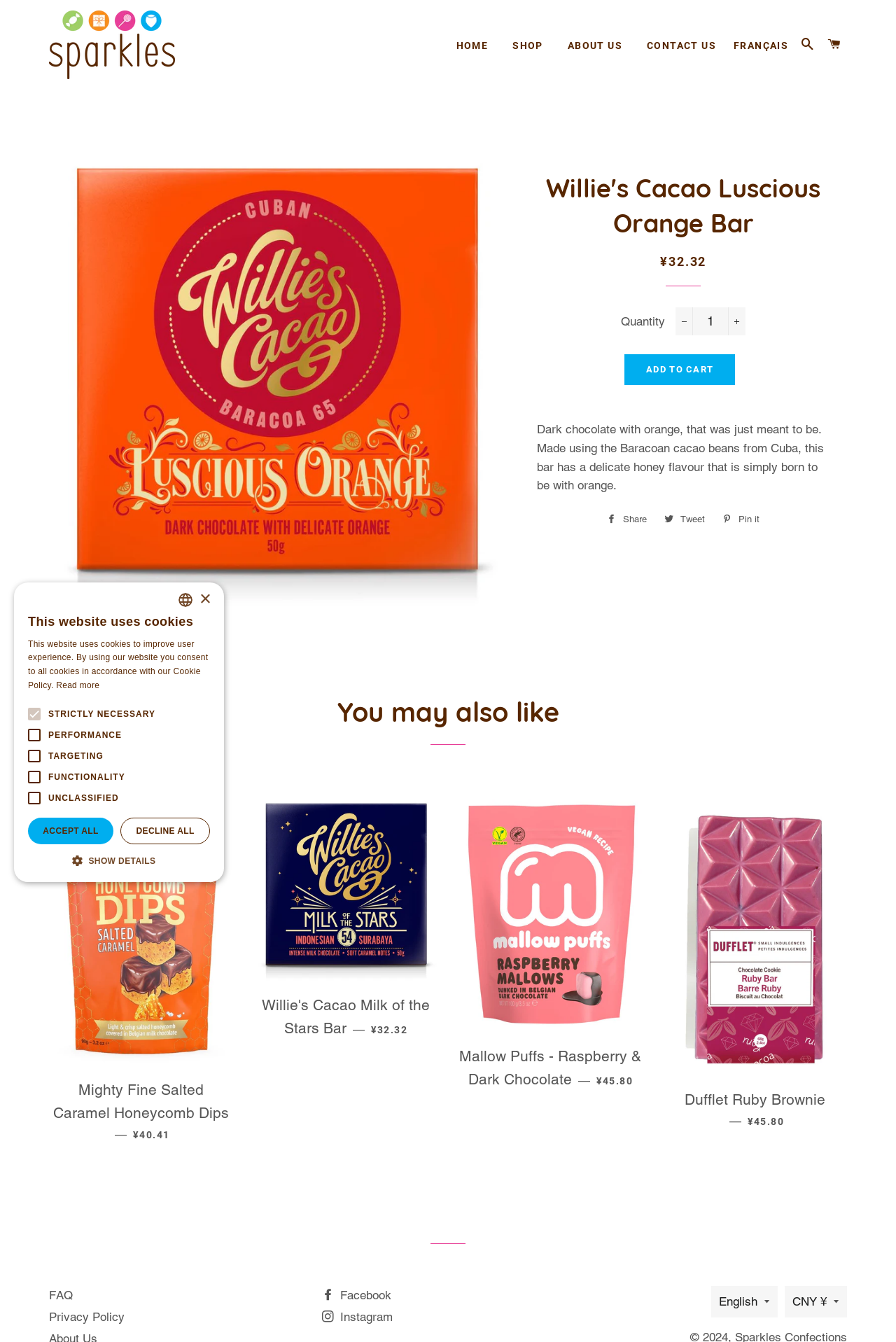What is the purpose of the button with the text 'CLOSE' in the alert box?
Please interpret the details in the image and answer the question thoroughly.

I inferred the purpose of the button with the text 'CLOSE' in the alert box by its location and text. It is located in the alert box and its text suggests that it is used to close the alert box.